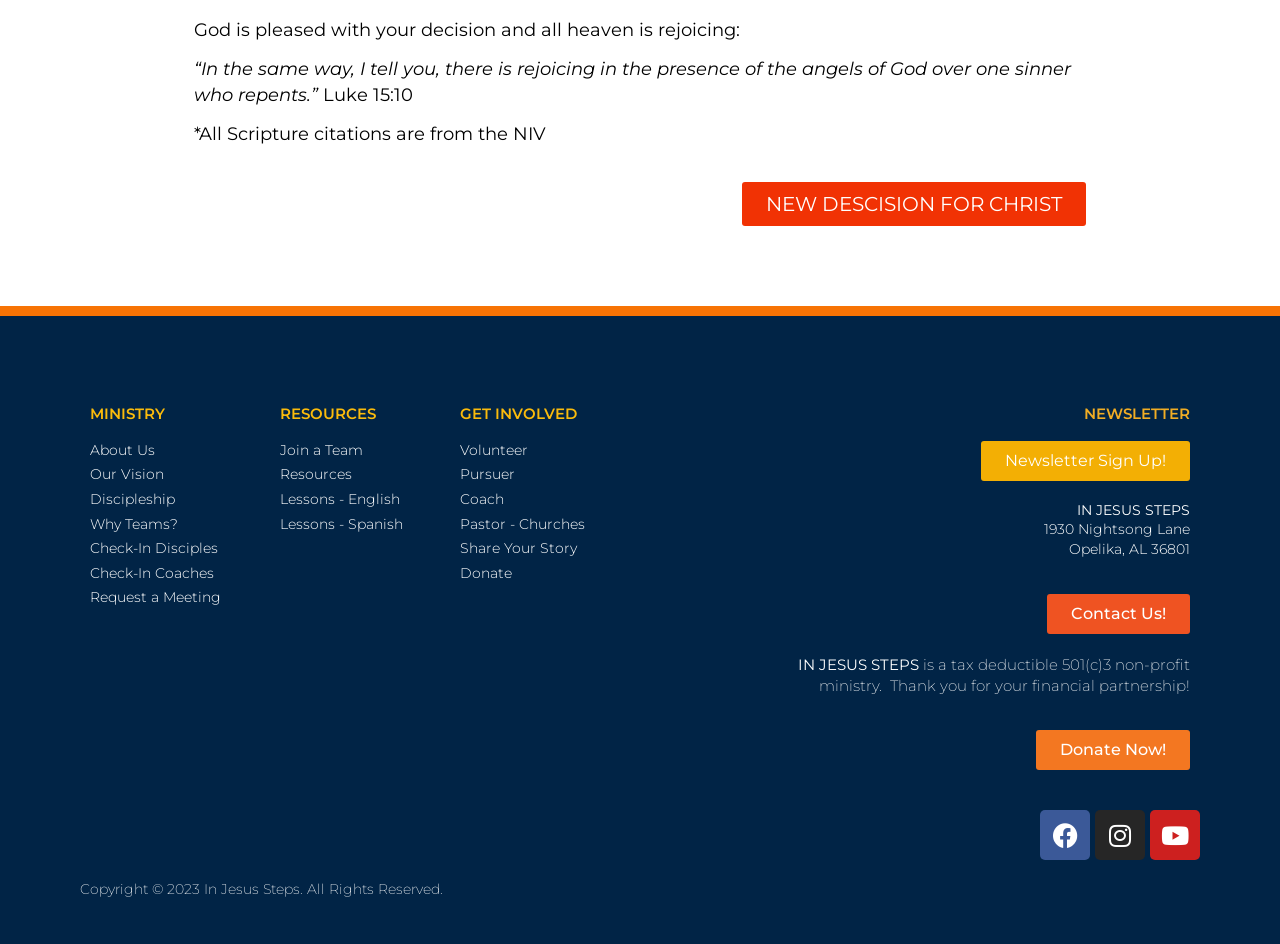Please determine the bounding box coordinates of the element's region to click for the following instruction: "Check 'Newsletter Sign Up!' ".

[0.766, 0.467, 0.93, 0.509]